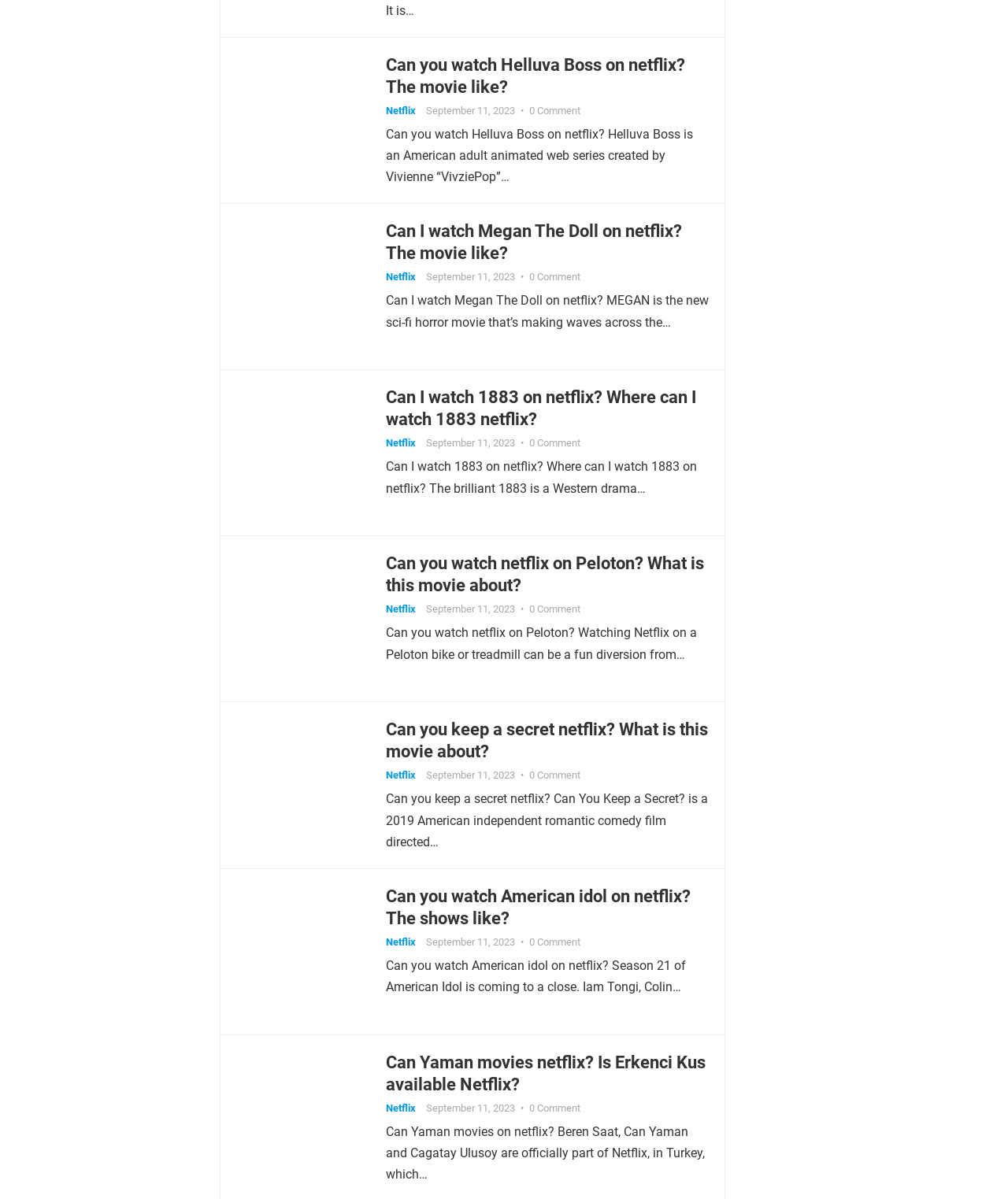Please specify the bounding box coordinates in the format (top-left x, top-left y, bottom-right x, bottom-right y), with all values as floating point numbers between 0 and 1. Identify the bounding box of the UI element described by: 0 Comment

[0.525, 0.365, 0.576, 0.374]